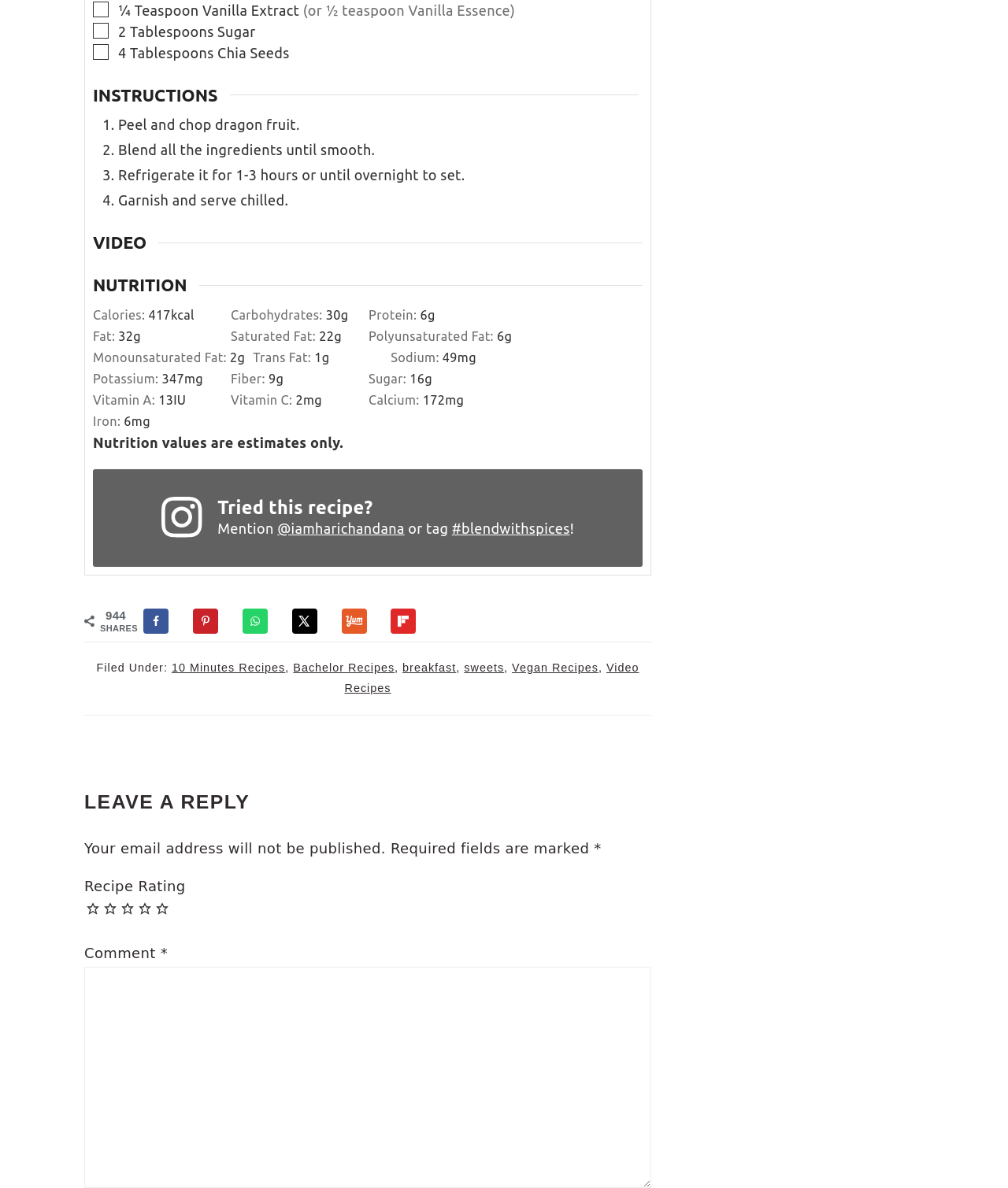What is the recipe name?
From the details in the image, answer the question comprehensively.

The webpage does not explicitly mention the recipe name, but it provides instructions and nutrition information for a specific dish.